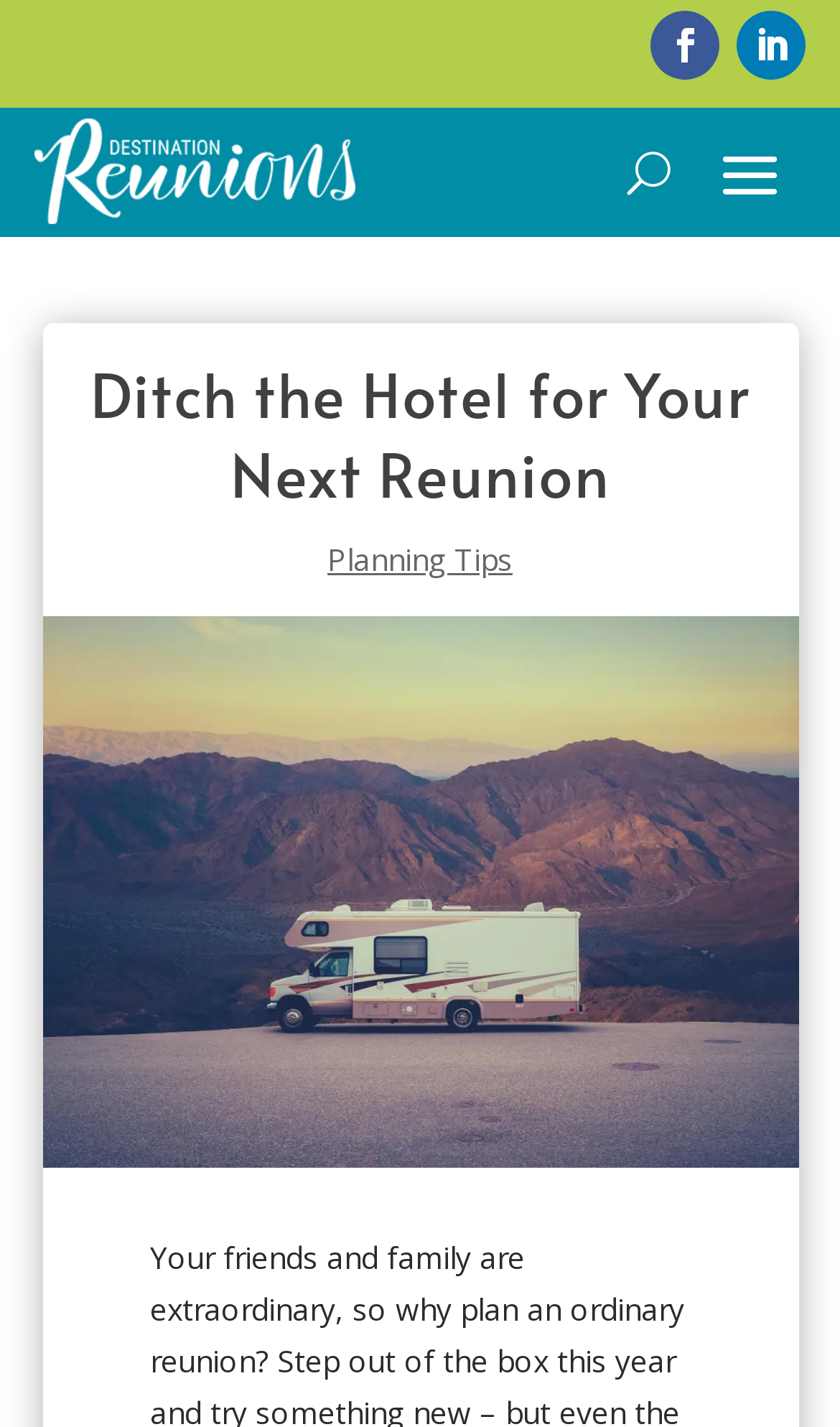Reply to the question with a single word or phrase:
Is there a button on the webpage?

Yes